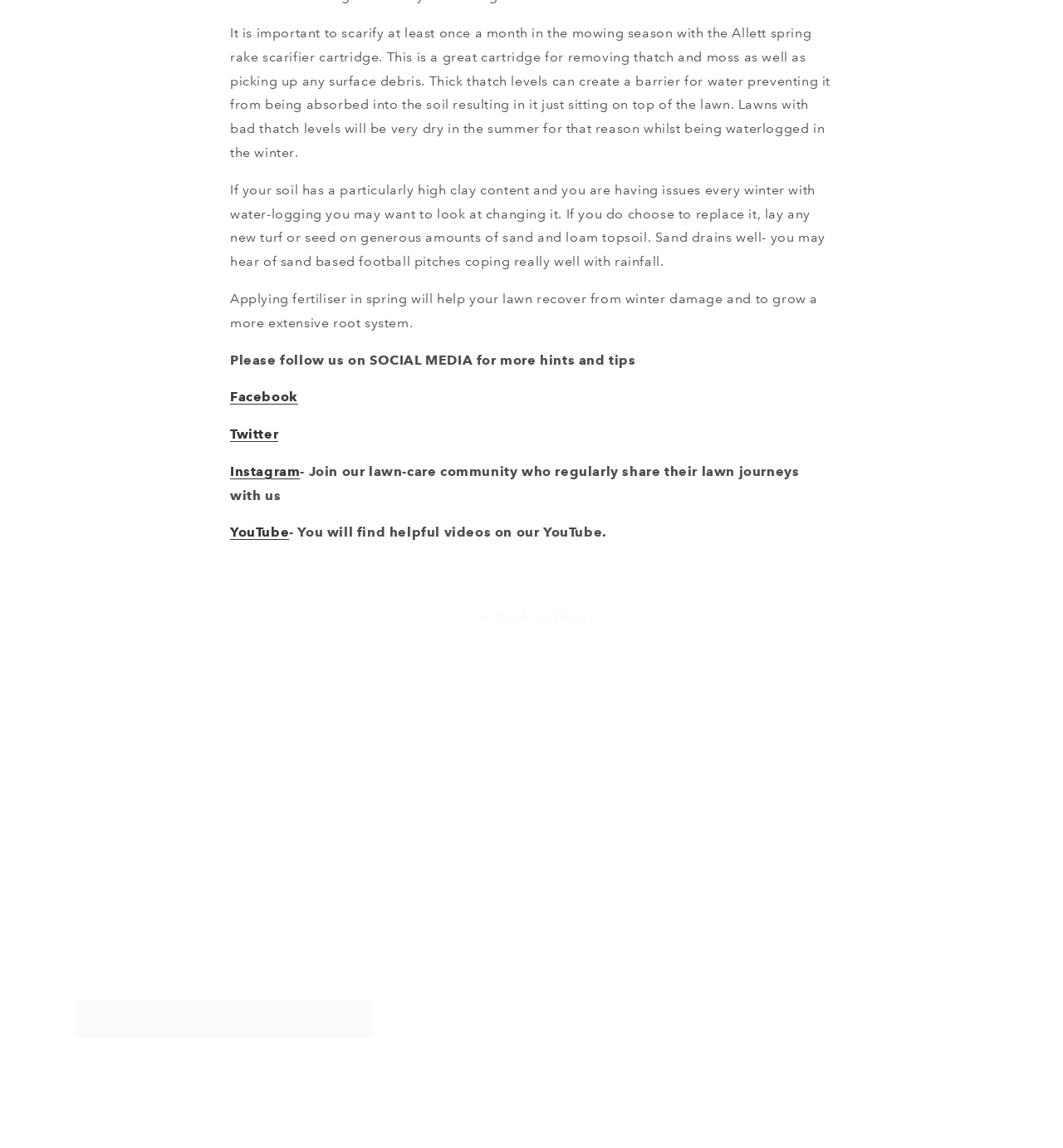Locate the bounding box coordinates of the clickable region to complete the following instruction: "Read about Allett Pro."

[0.493, 0.976, 0.544, 0.986]